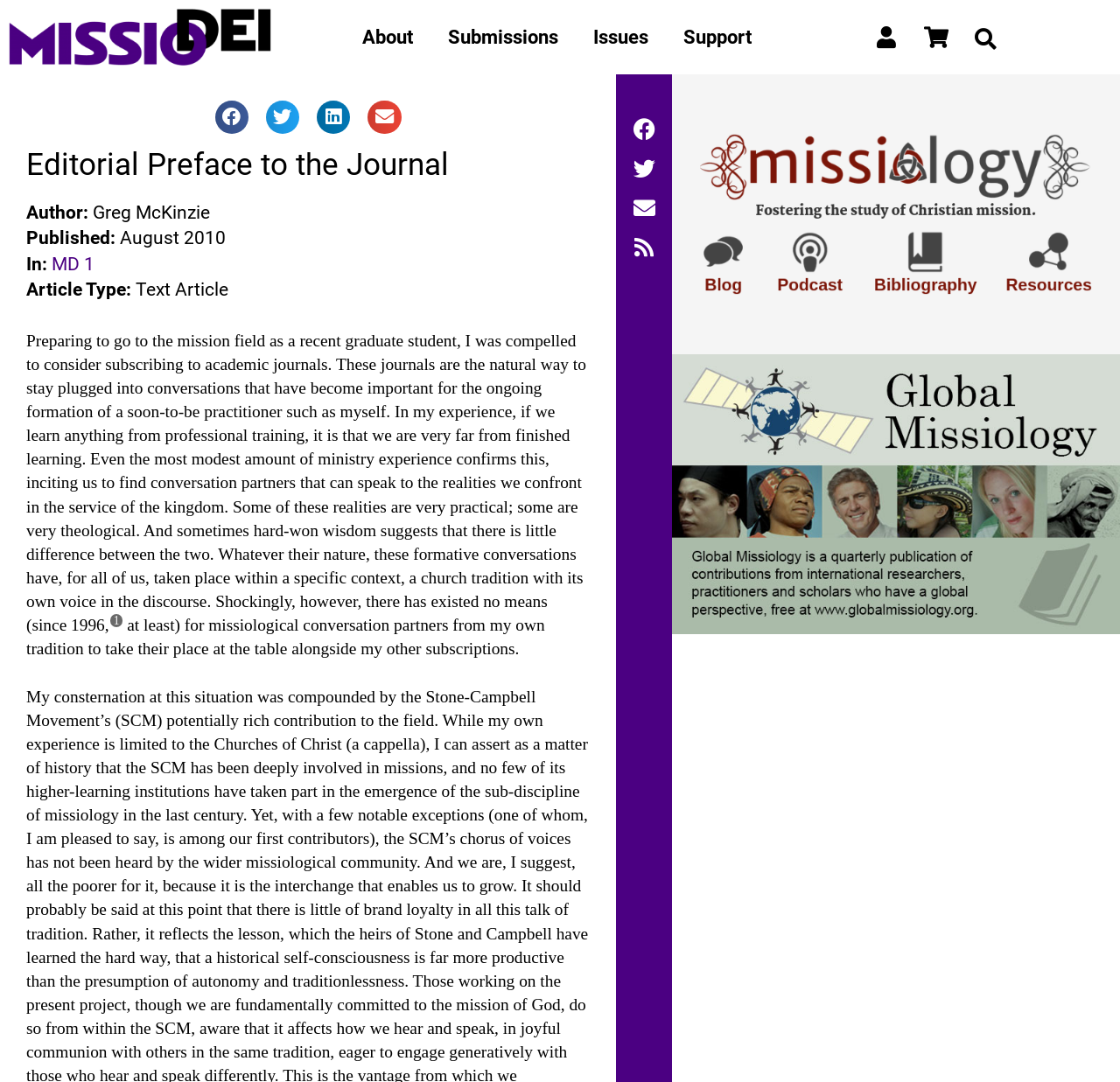Highlight the bounding box coordinates of the region I should click on to meet the following instruction: "Read the article MD 1".

[0.046, 0.233, 0.084, 0.254]